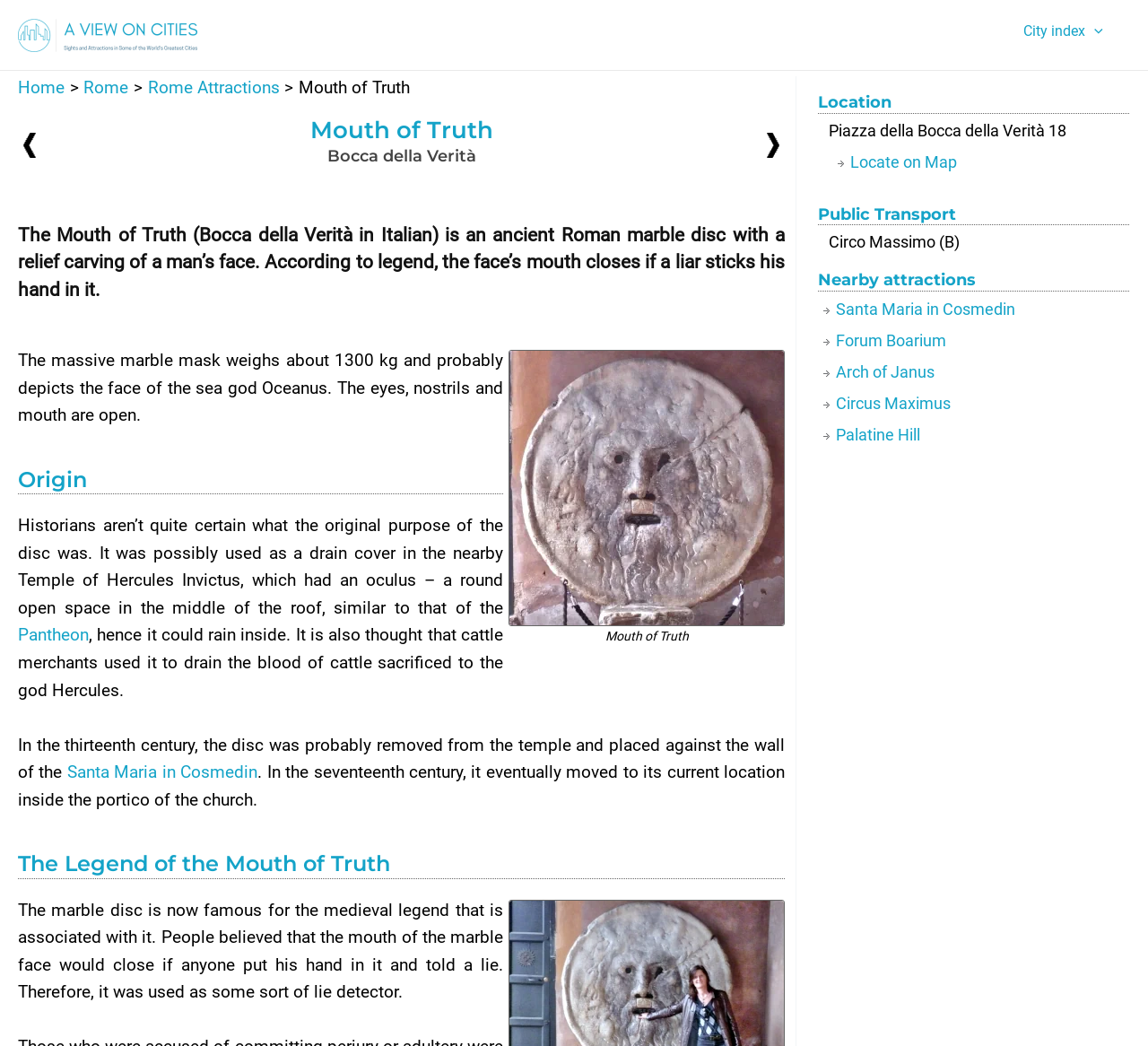Identify the bounding box coordinates of the specific part of the webpage to click to complete this instruction: "Toggle the menu".

[0.946, 0.0, 0.961, 0.06]